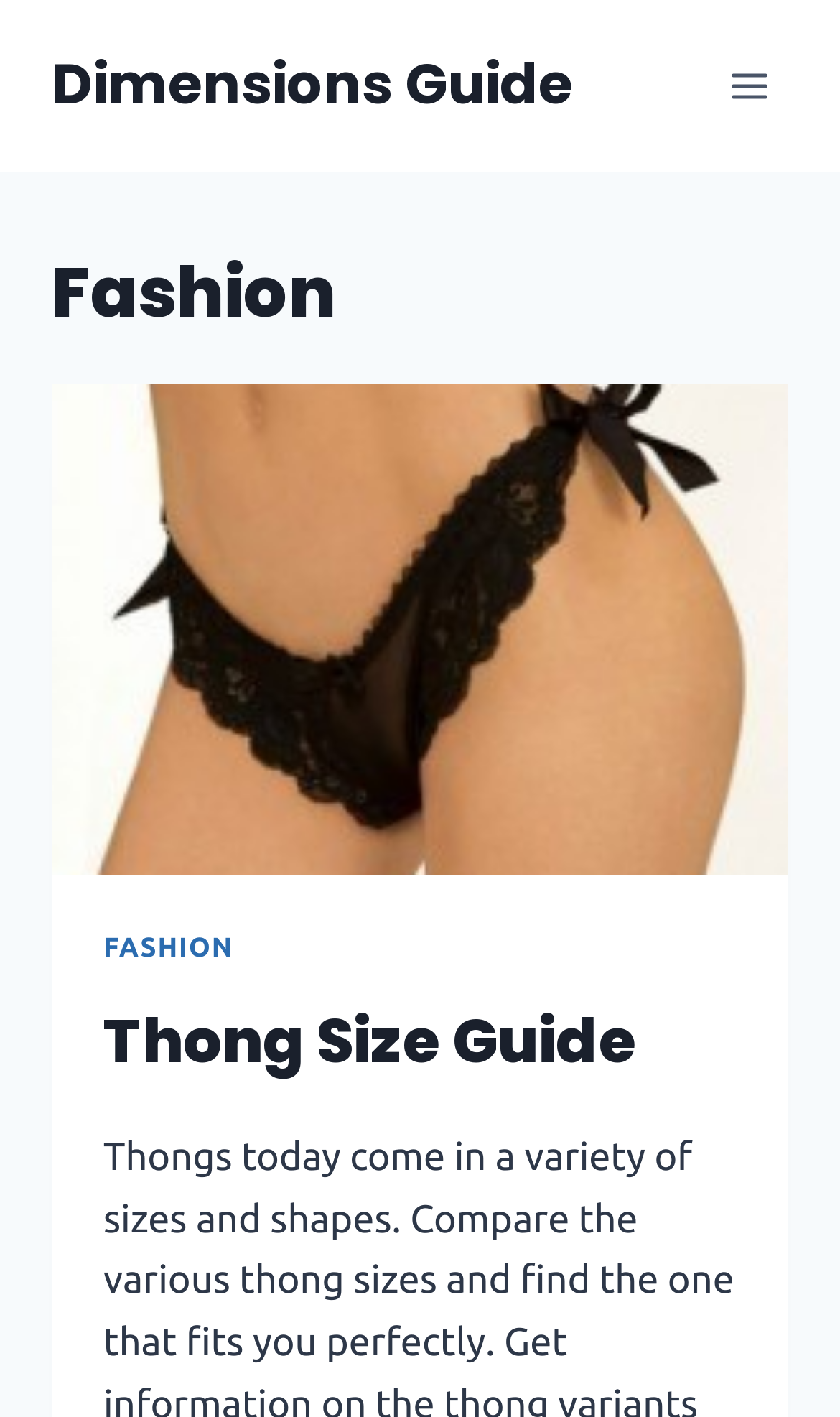Identify the bounding box of the UI component described as: "Toggle Menu".

[0.844, 0.037, 0.938, 0.085]